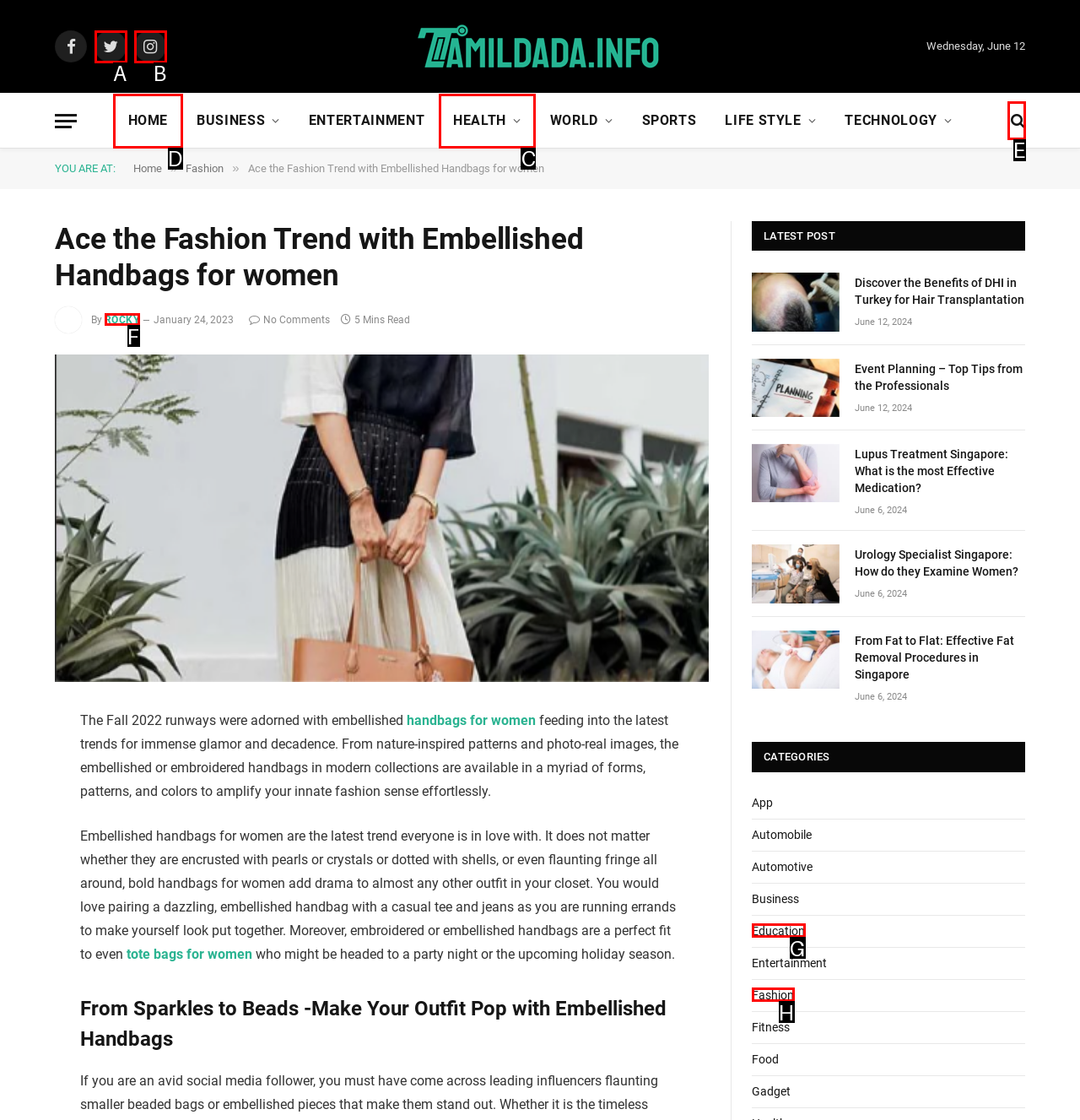Tell me which element should be clicked to achieve the following objective: Go to HOME page
Reply with the letter of the correct option from the displayed choices.

D